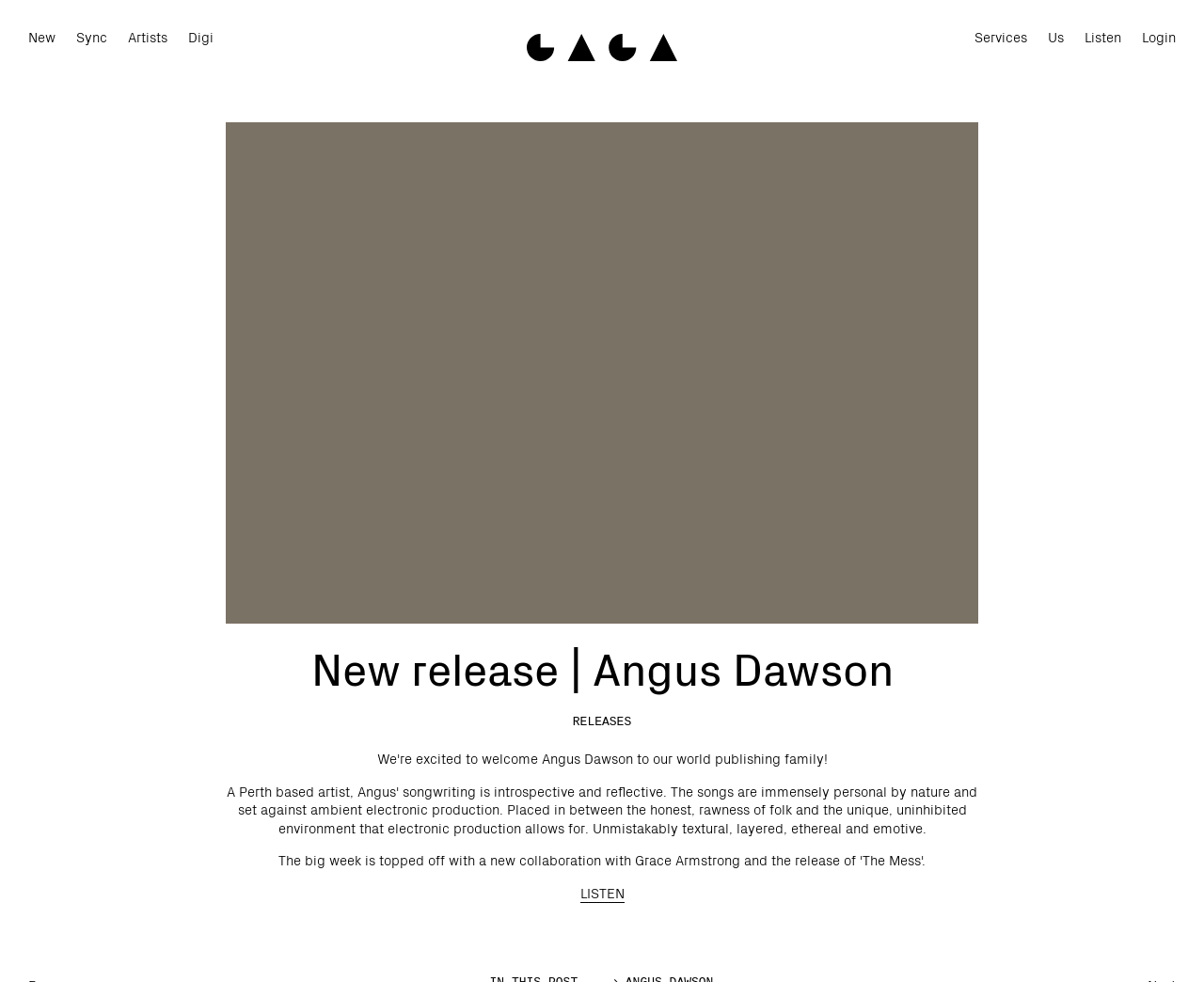Please specify the bounding box coordinates of the element that should be clicked to execute the given instruction: 'Login to the account'. Ensure the coordinates are four float numbers between 0 and 1, expressed as [left, top, right, bottom].

[0.948, 0.029, 0.977, 0.049]